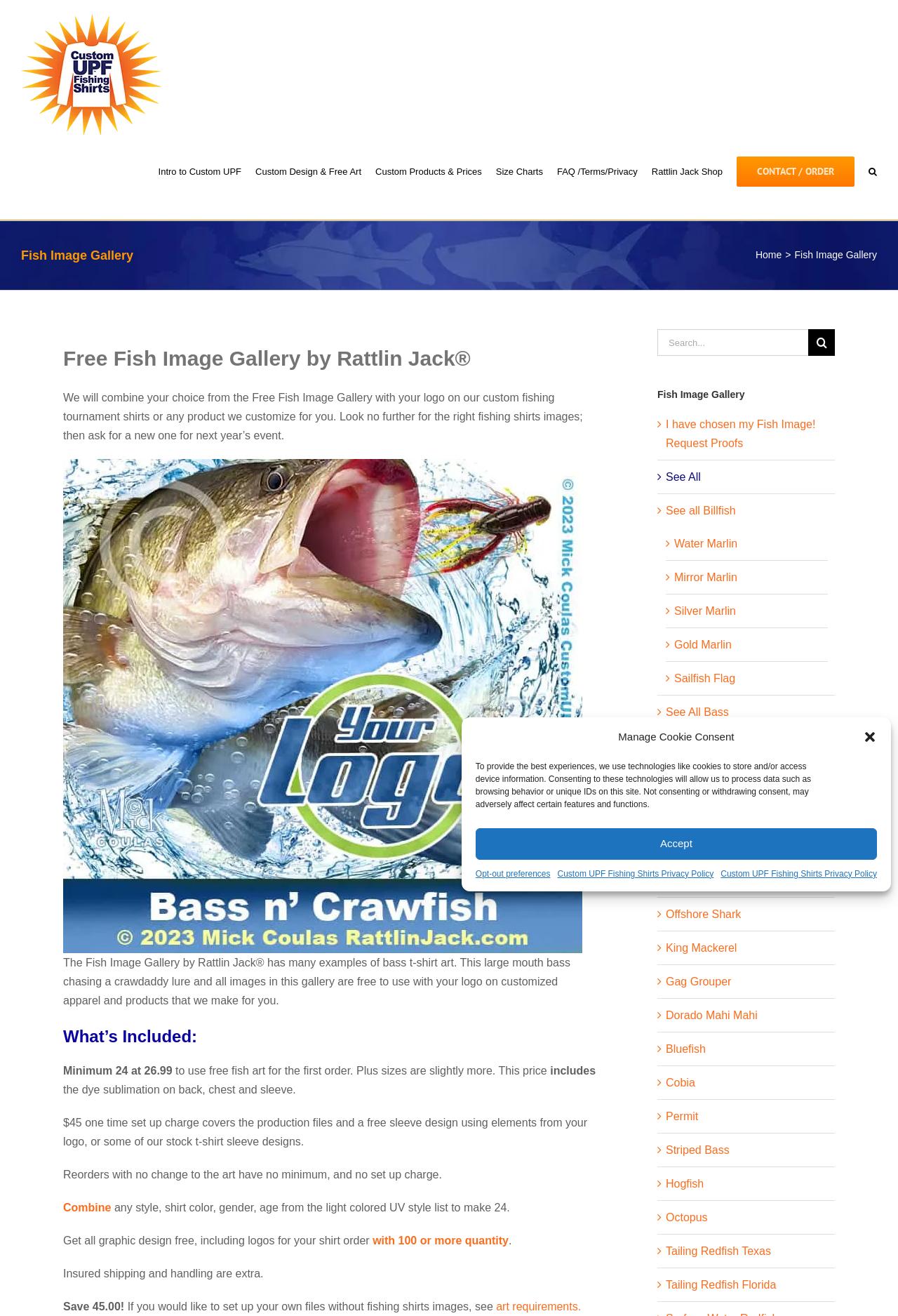Please give a one-word or short phrase response to the following question: 
What is the price per shirt for an order of 24?

$26.99